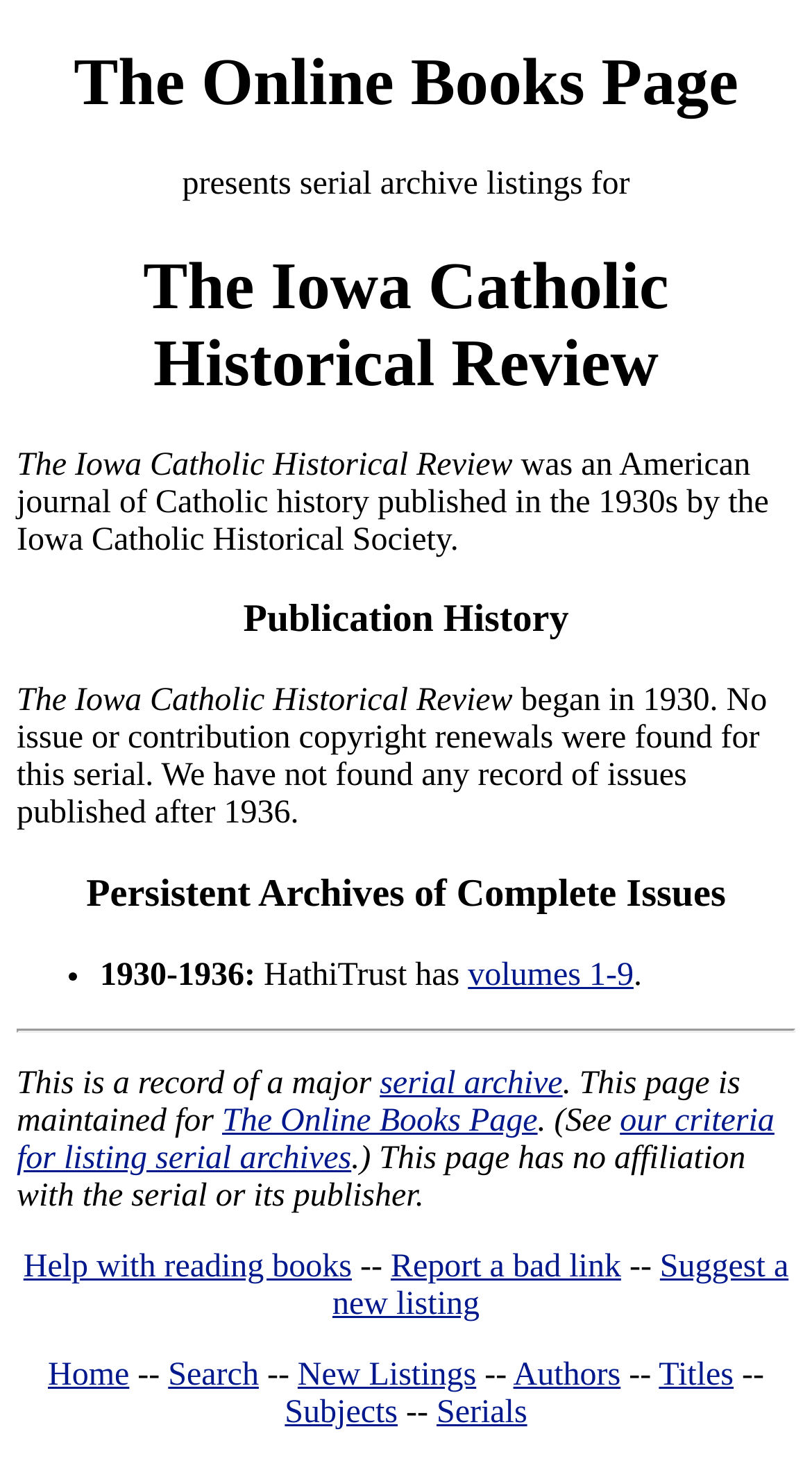Kindly determine the bounding box coordinates for the area that needs to be clicked to execute this instruction: "get help with reading books".

[0.029, 0.855, 0.433, 0.879]